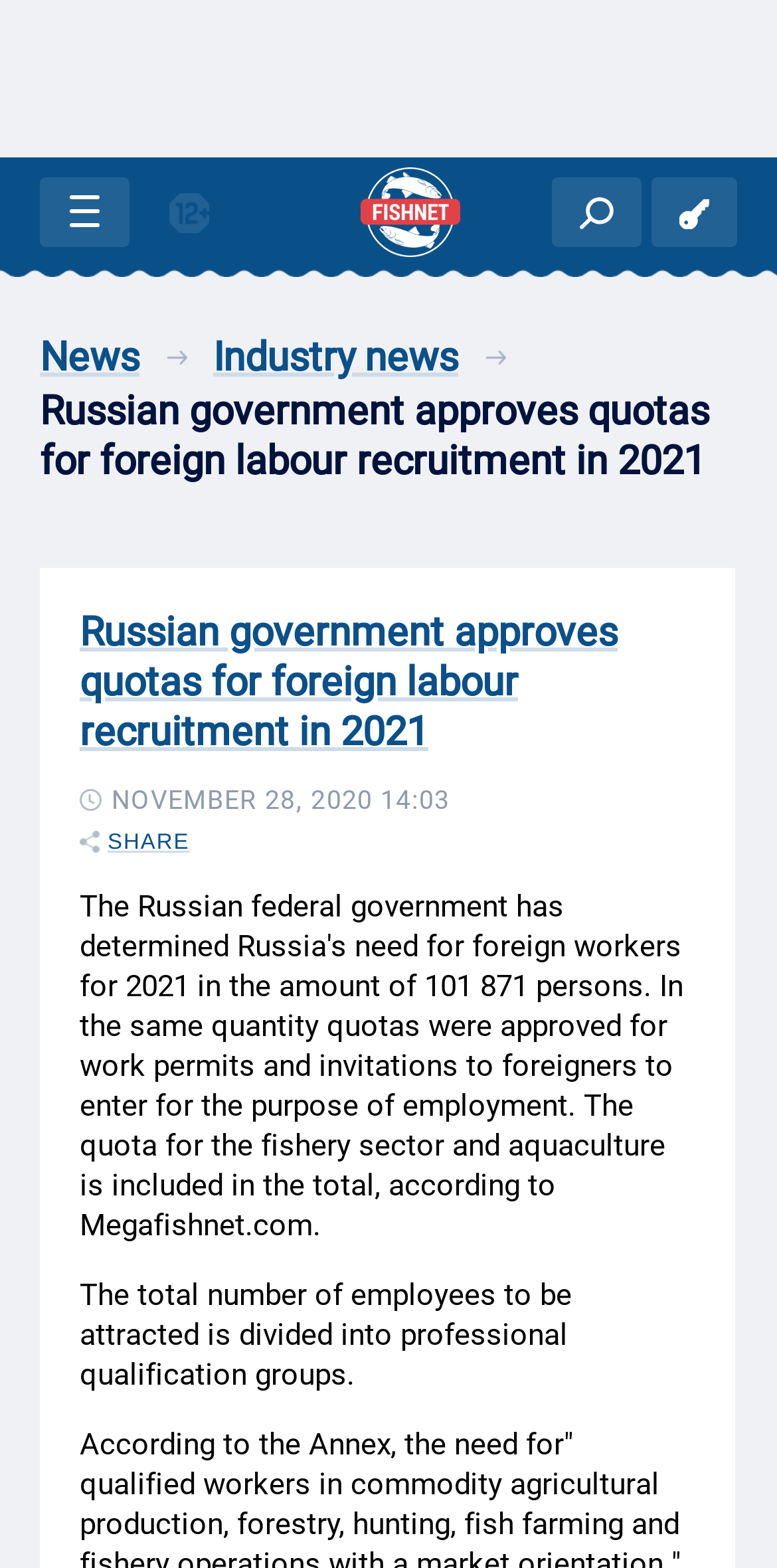Determine the main heading of the webpage and generate its text.

Russian government approves quotas for foreign labour recruitment in 2021